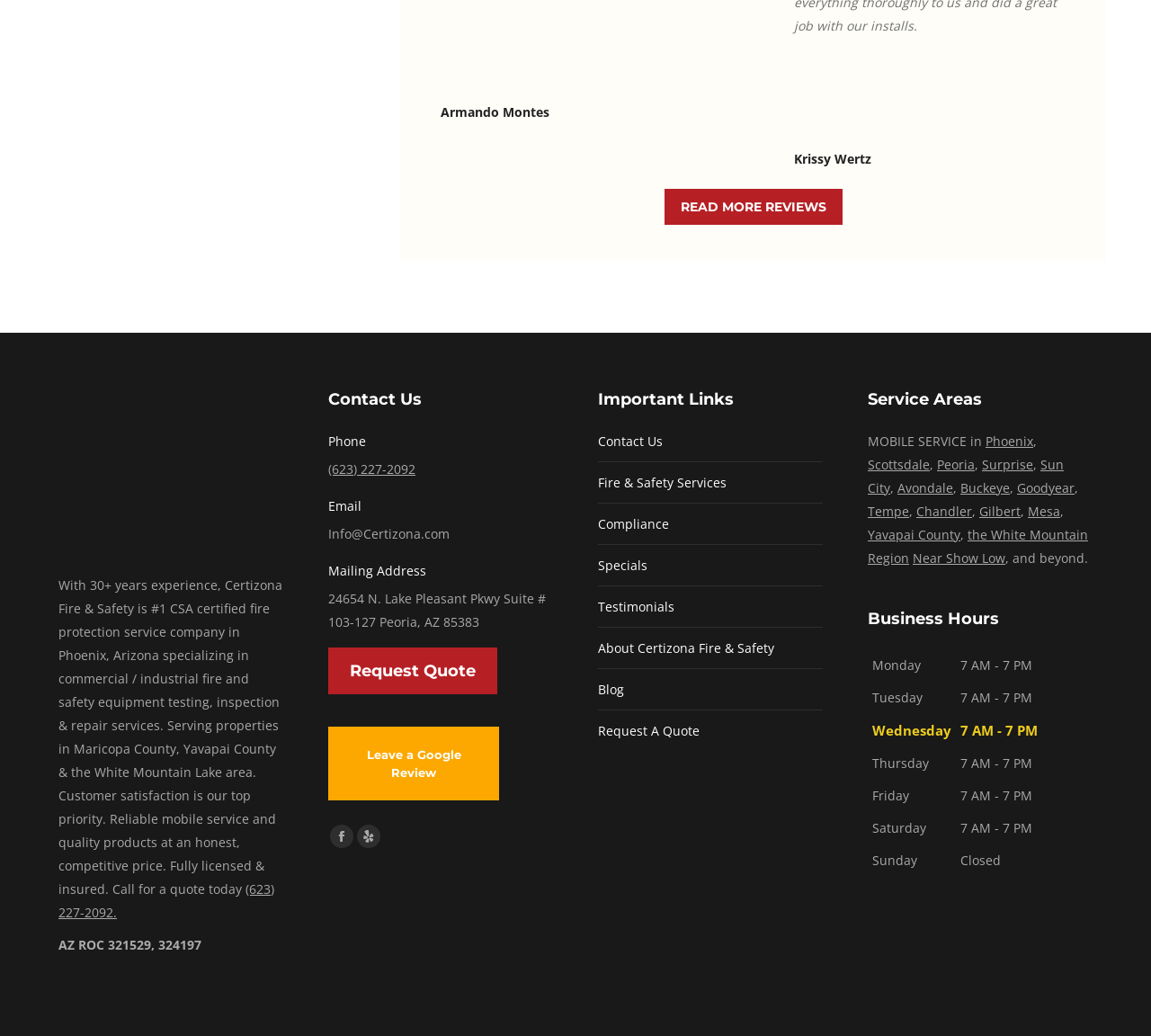Pinpoint the bounding box coordinates of the area that must be clicked to complete this instruction: "Check the business hours".

[0.754, 0.626, 0.905, 0.846]